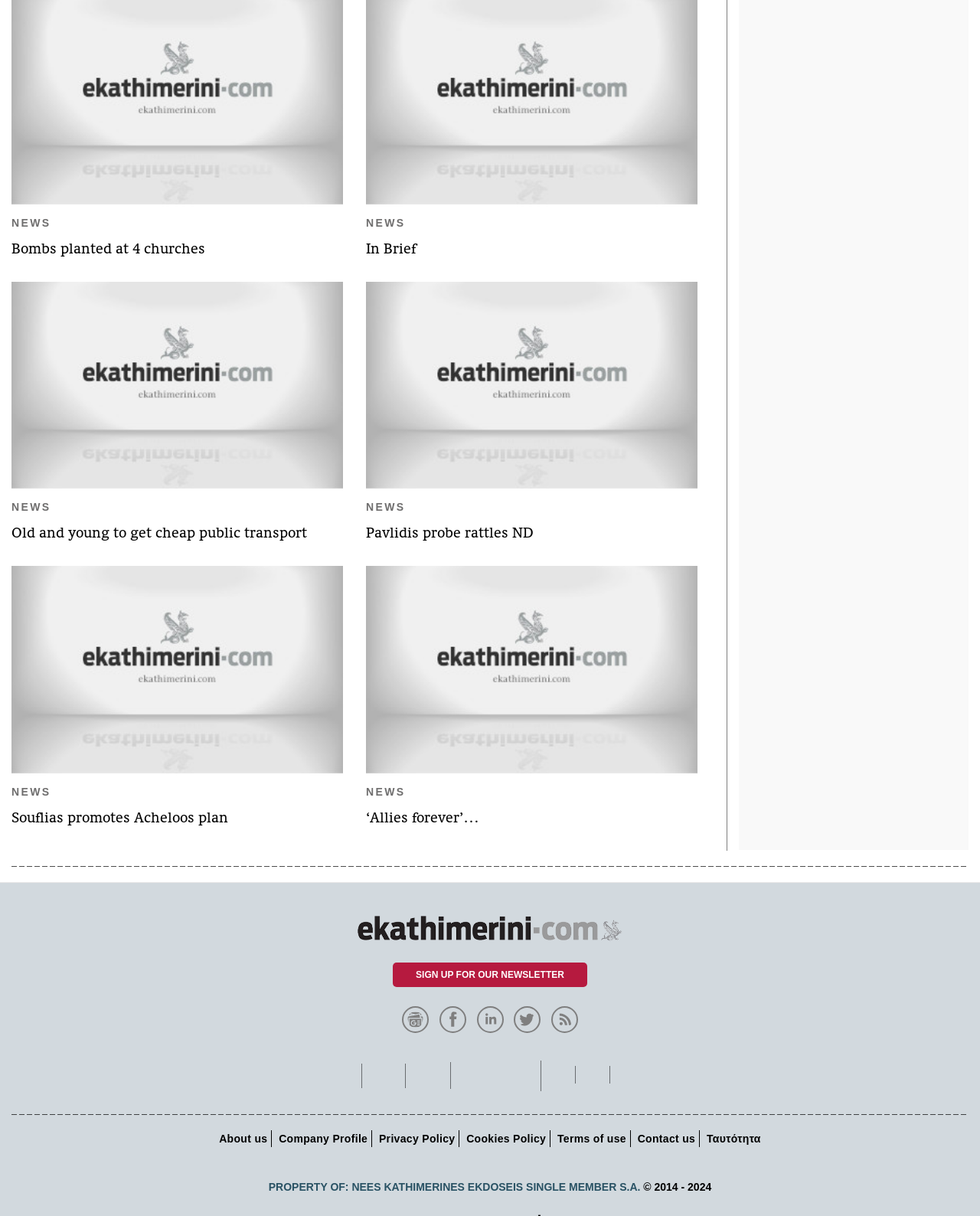Respond to the question with just a single word or phrase: 
What type of organization is behind this webpage?

News company